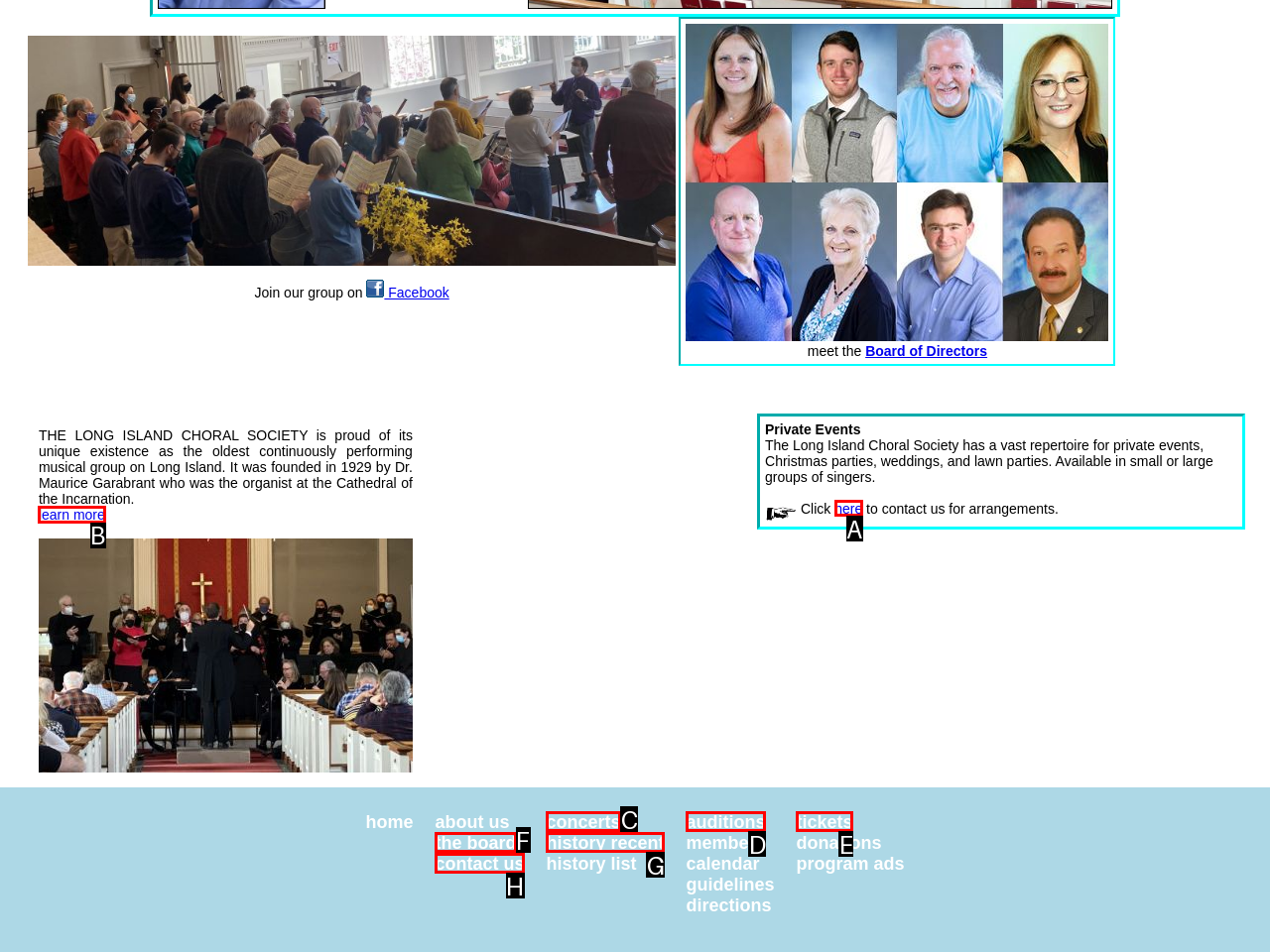Which choice should you pick to execute the task: Learn more about the Long Island Choral Society
Respond with the letter associated with the correct option only.

B